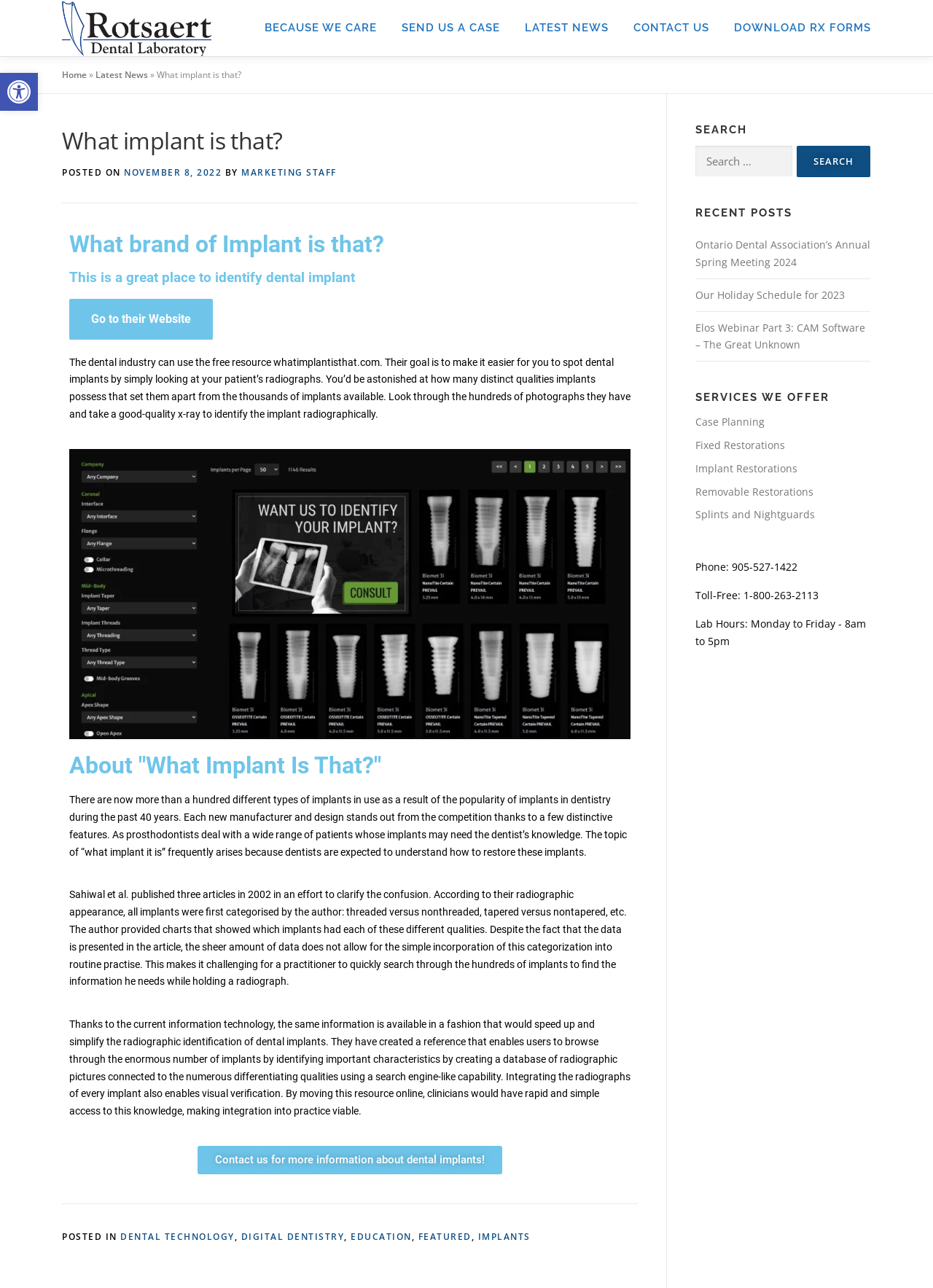Locate the bounding box coordinates of the clickable region necessary to complete the following instruction: "Contact us for more information about dental implants". Provide the coordinates in the format of four float numbers between 0 and 1, i.e., [left, top, right, bottom].

[0.212, 0.89, 0.538, 0.912]